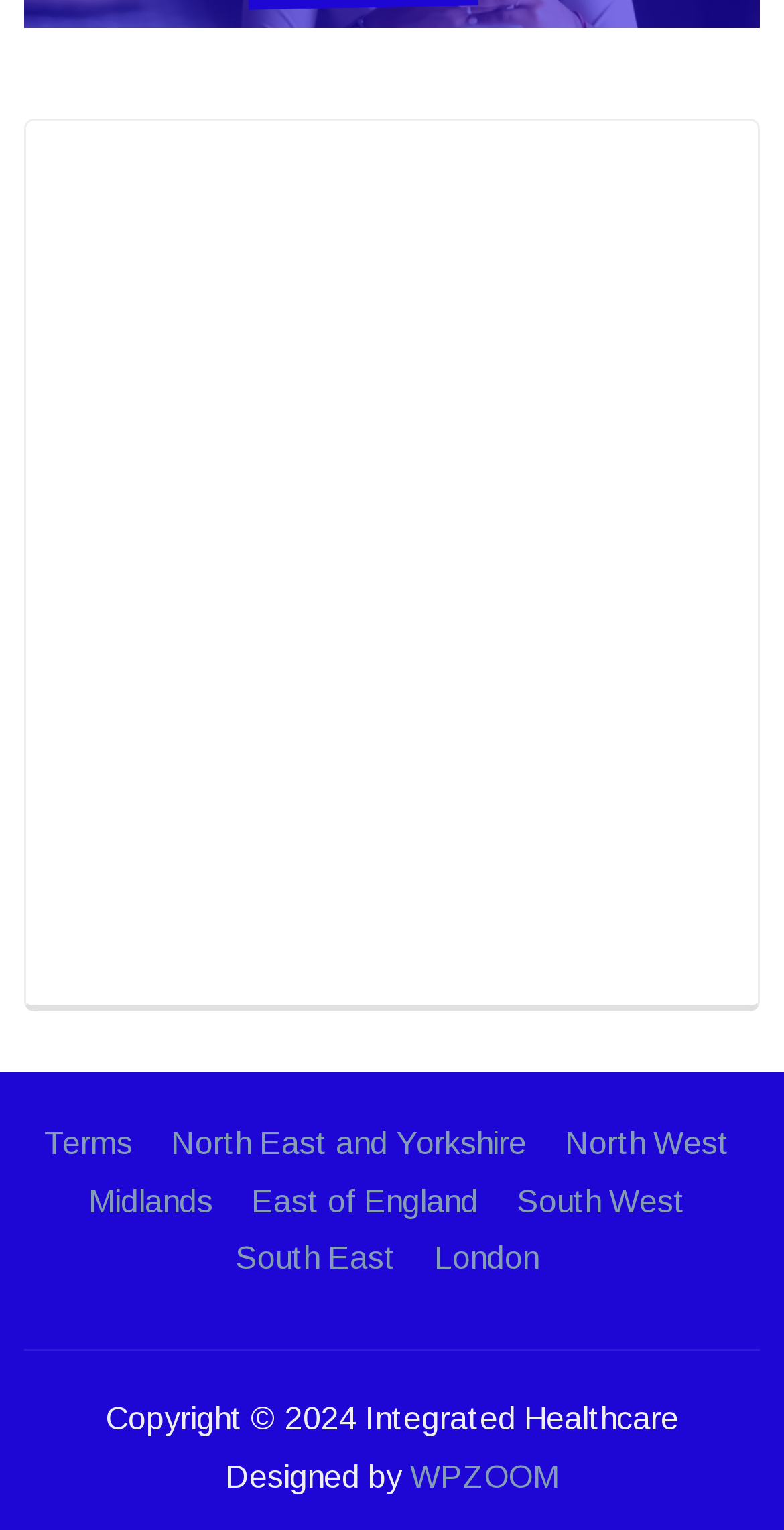What is the copyright year of the website?
Could you answer the question in a detailed manner, providing as much information as possible?

The webpage contains a static text element that reads 'Copyright © 2024 Integrated Healthcare', indicating that the copyright year of the website is 2024.